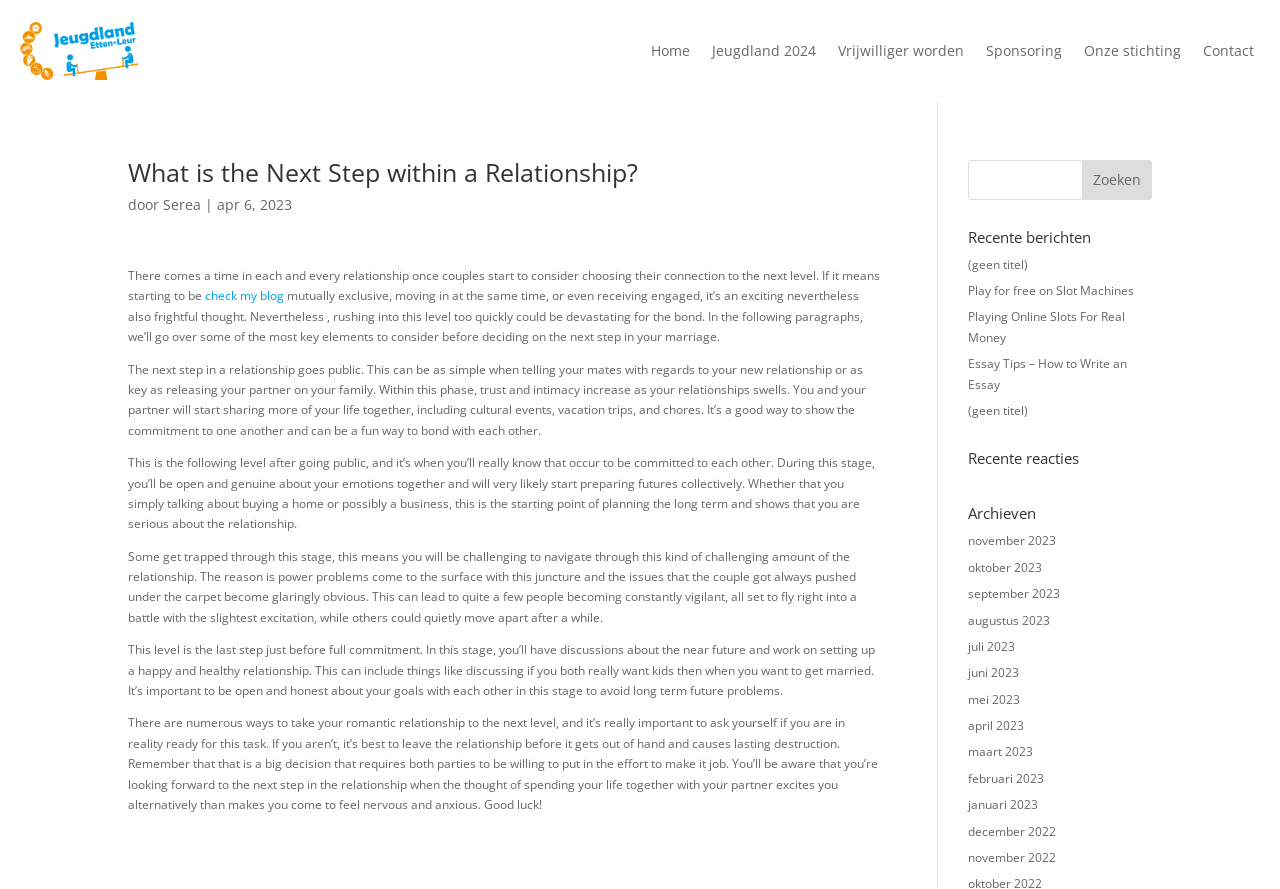Identify the bounding box coordinates of the area that should be clicked in order to complete the given instruction: "Search for something". The bounding box coordinates should be four float numbers between 0 and 1, i.e., [left, top, right, bottom].

[0.756, 0.18, 0.9, 0.225]